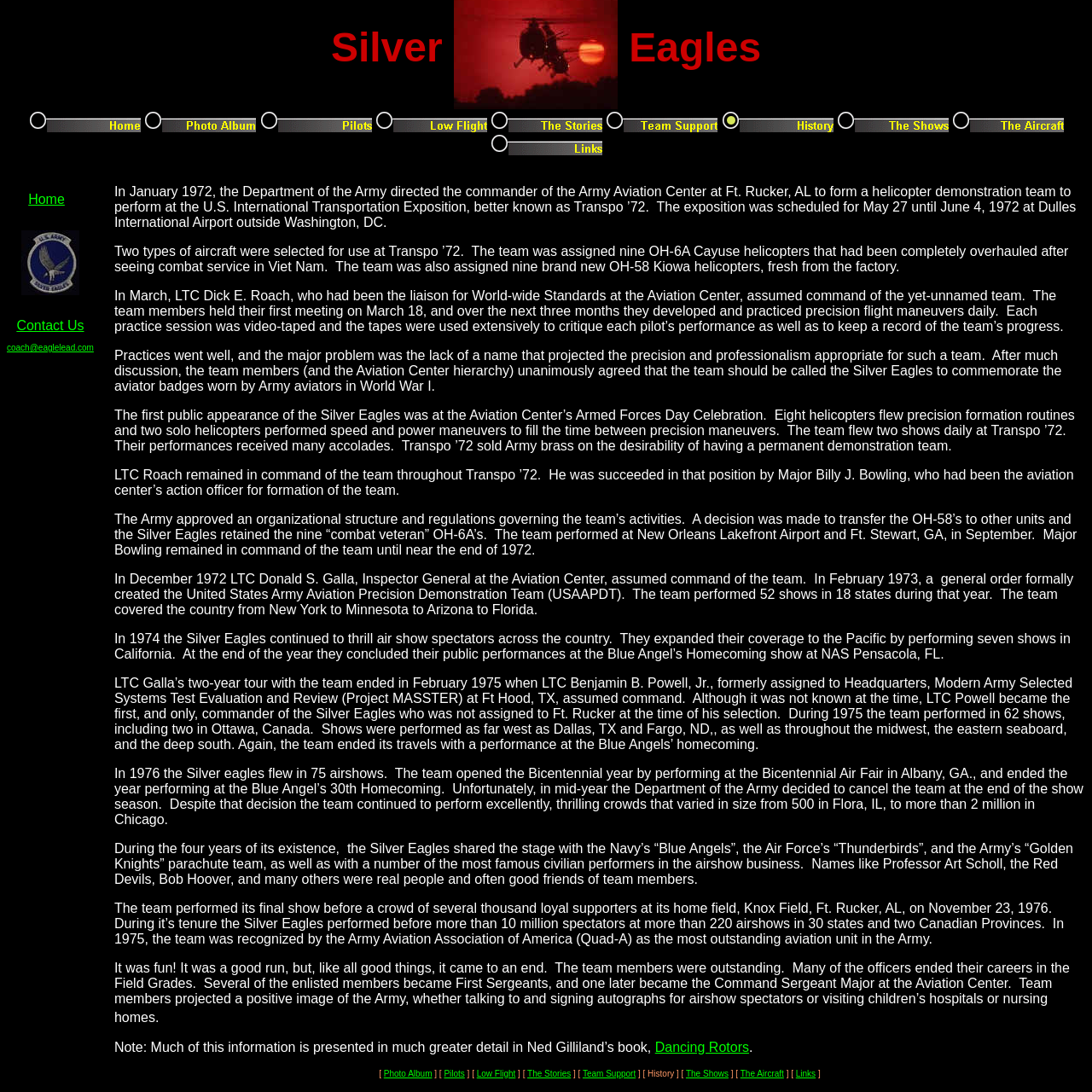Please find the bounding box coordinates of the clickable region needed to complete the following instruction: "view Photo Album". The bounding box coordinates must consist of four float numbers between 0 and 1, i.e., [left, top, right, bottom].

[0.351, 0.979, 0.396, 0.988]